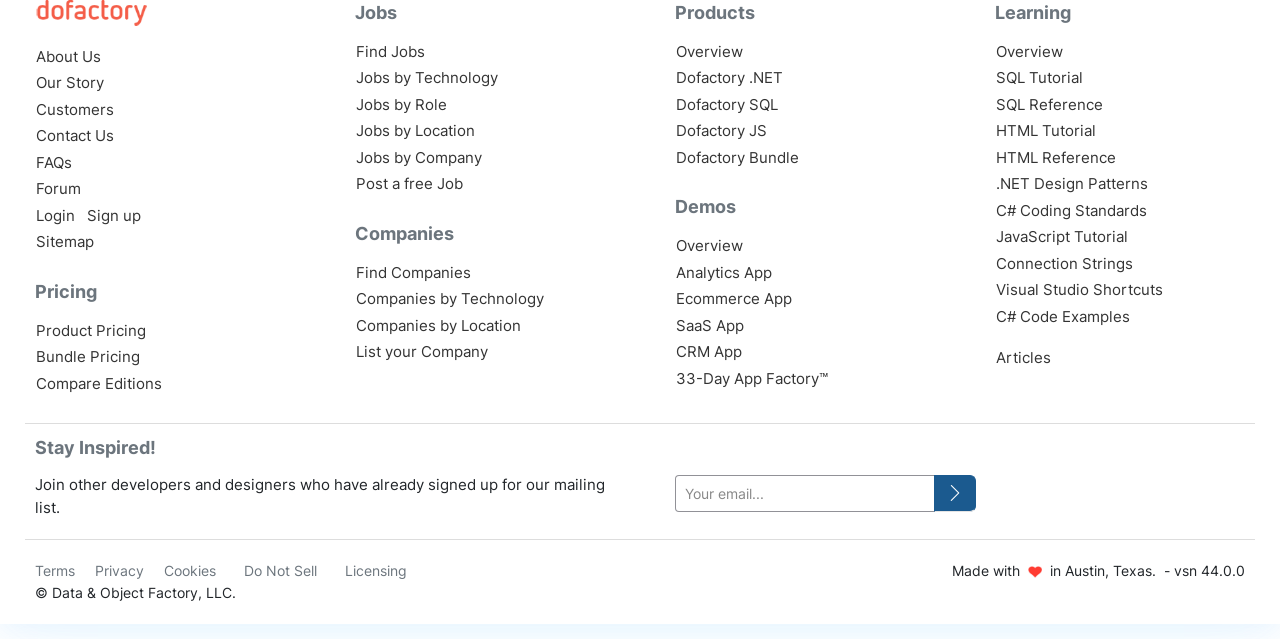Please mark the clickable region by giving the bounding box coordinates needed to complete this instruction: "Sign up".

[0.068, 0.322, 0.11, 0.351]